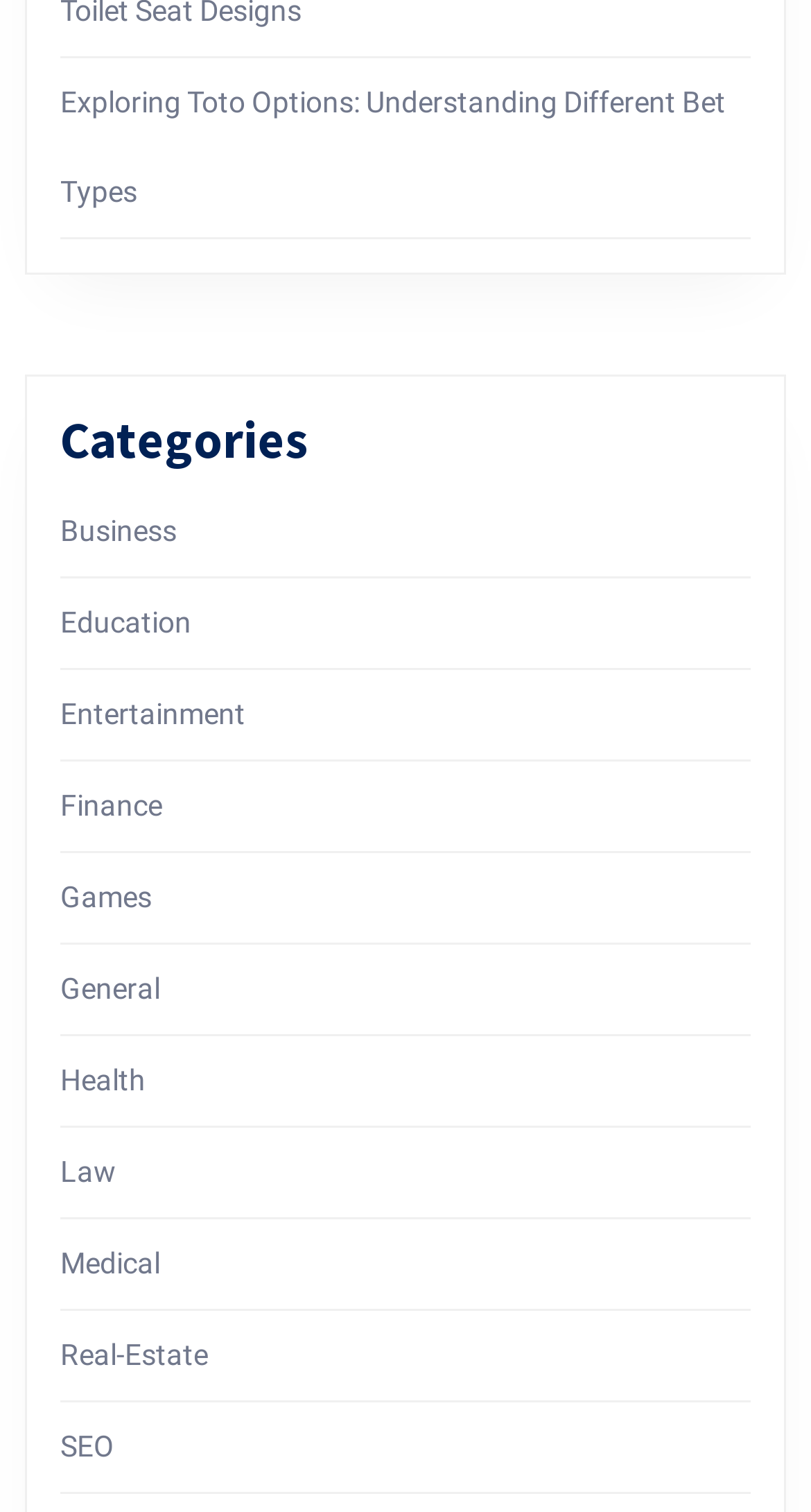What is the category that comes after 'Entertainment'?
Look at the screenshot and respond with a single word or phrase.

Finance